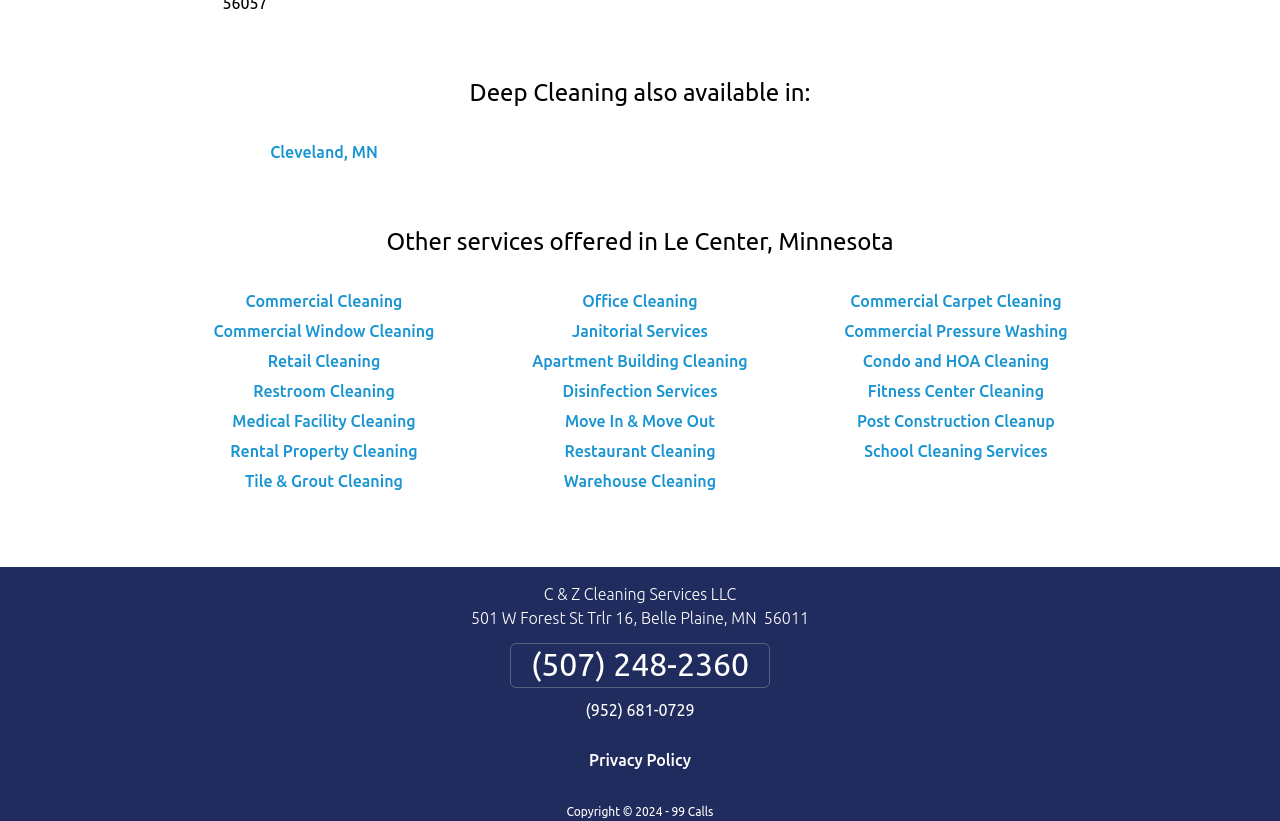What services are offered in Le Center, Minnesota?
Analyze the screenshot and provide a detailed answer to the question.

Based on the heading 'Other services offered in Le Center, Minnesota', we can infer that the webpage is providing information about various services offered in Le Center, Minnesota, including Deep Cleaning and other services listed below the heading.